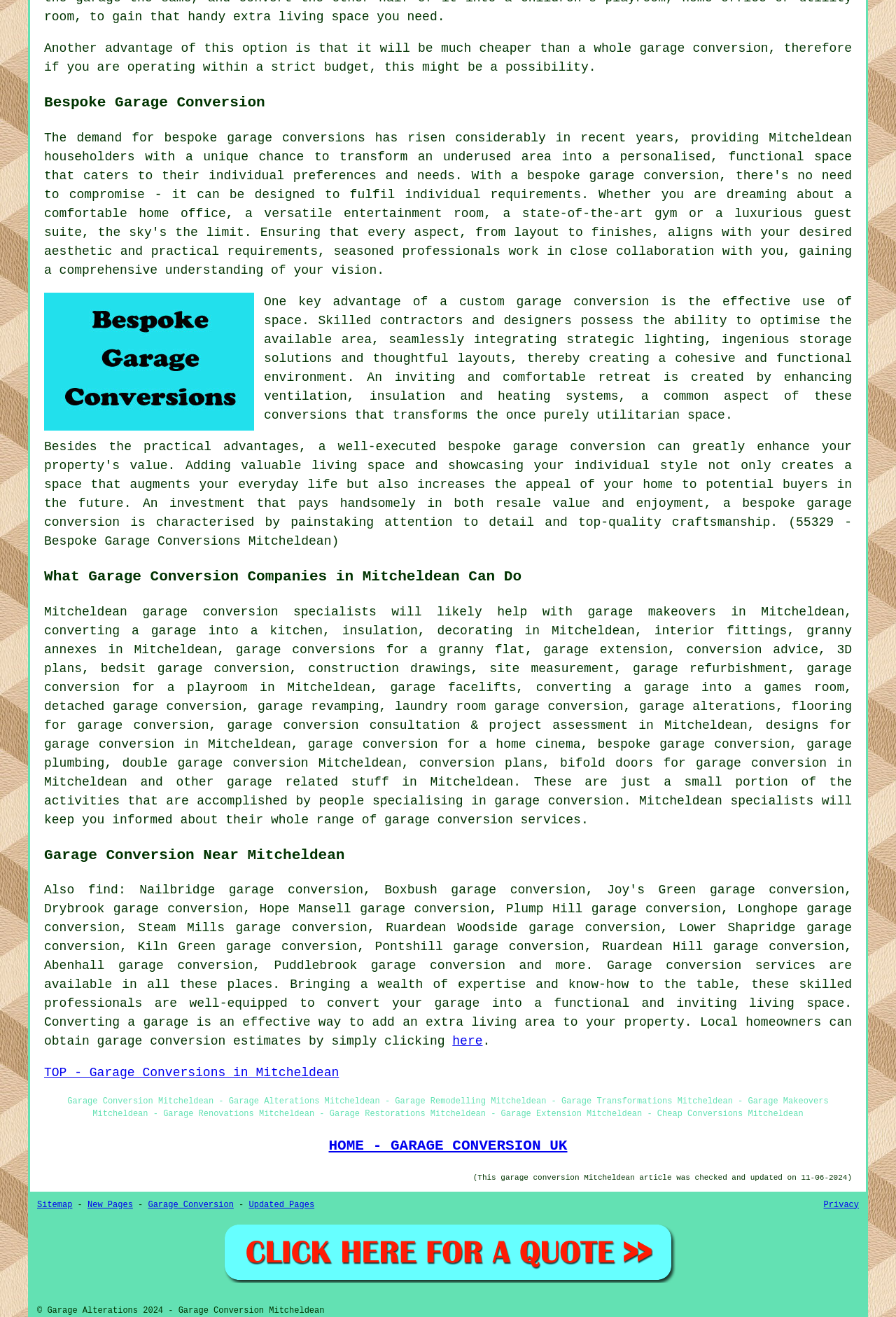Determine the bounding box coordinates of the section I need to click to execute the following instruction: "Click on 'garage conversion specialists'". Provide the coordinates as four float numbers between 0 and 1, i.e., [left, top, right, bottom].

[0.159, 0.459, 0.42, 0.47]